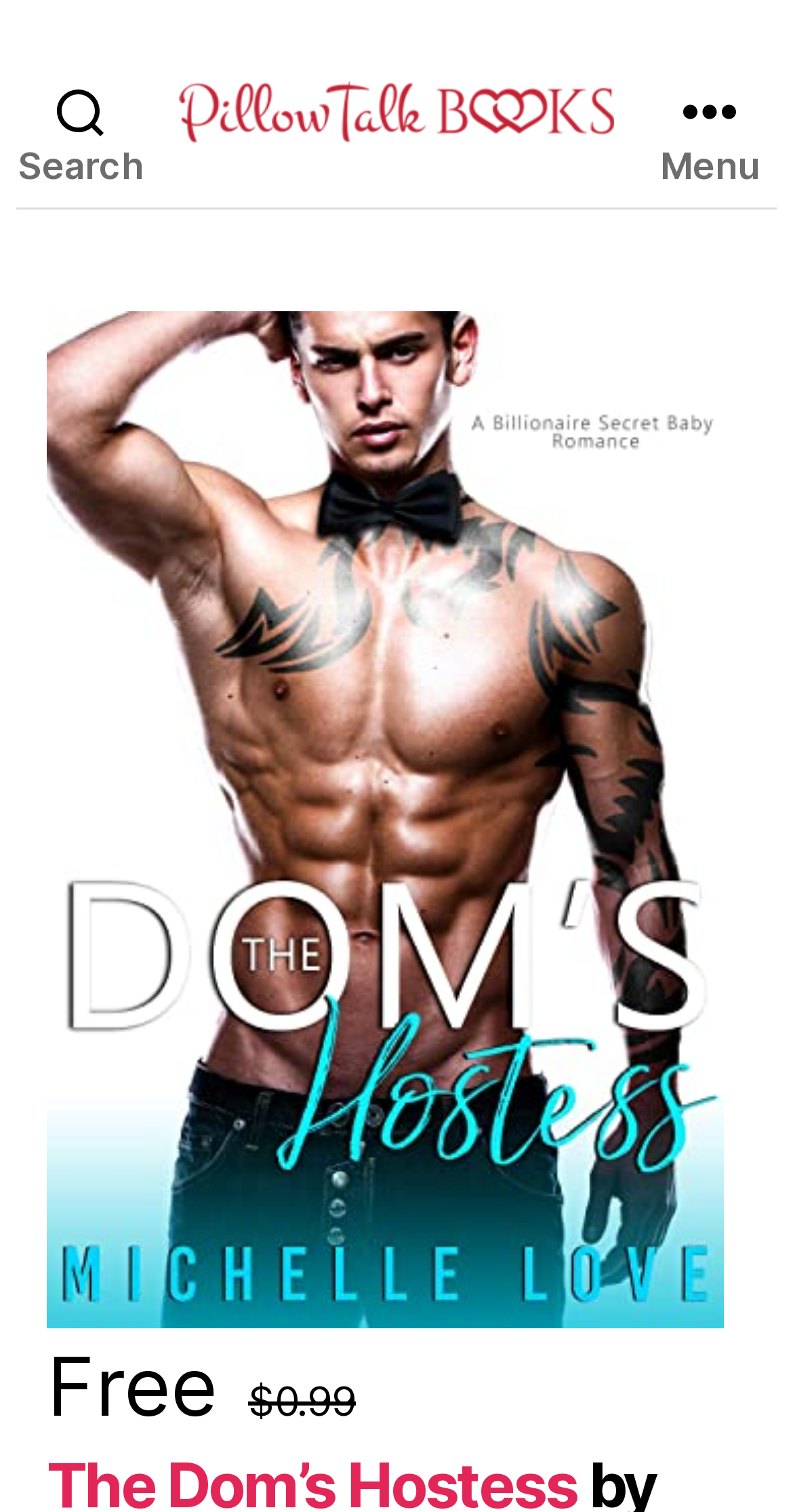What is the name of the book?
Could you please answer the question thoroughly and with as much detail as possible?

I can see an image with the text 'The Dom's Hostess' on the webpage, which suggests that it is the name of the book.